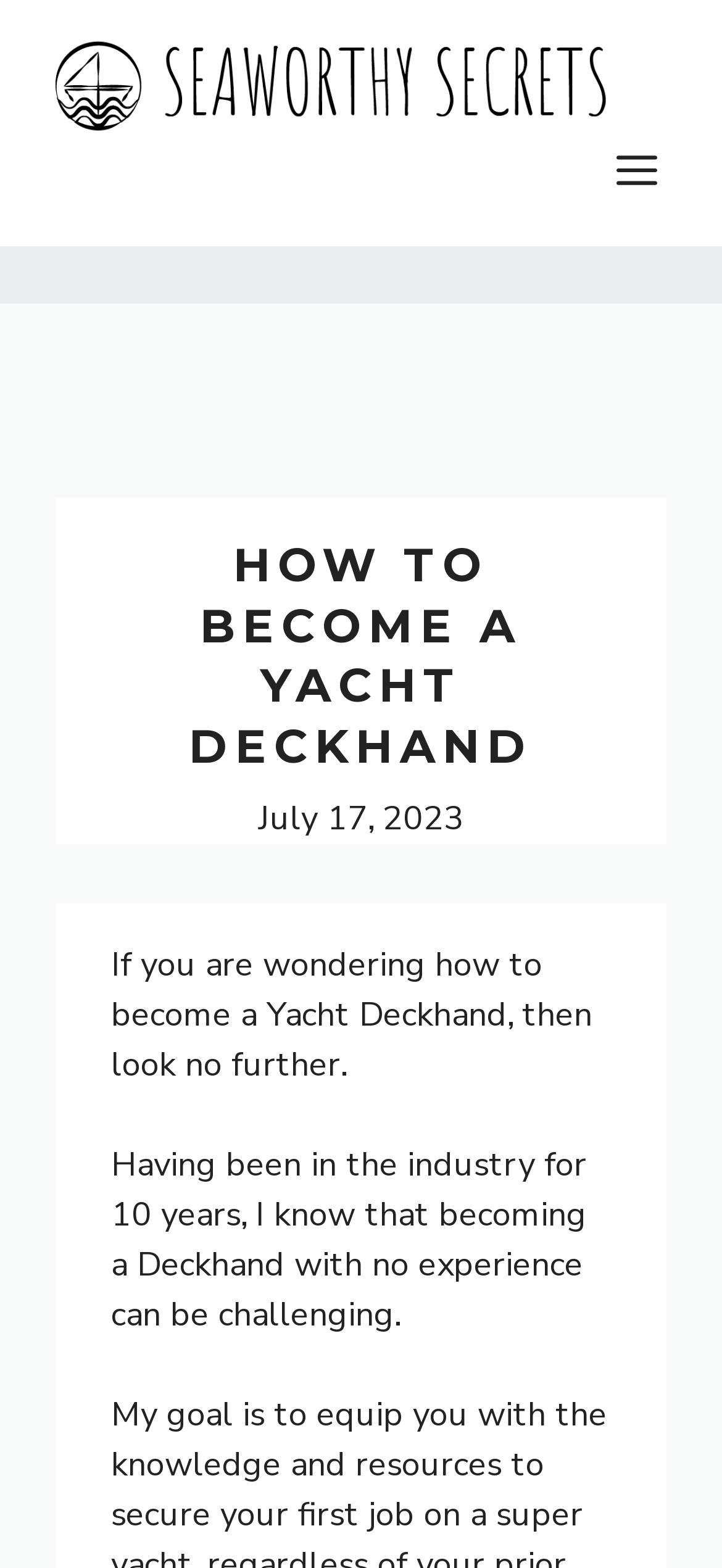Based on the visual content of the image, answer the question thoroughly: How many years of experience does the author have?

I determined the author's experience by reading the static text element that says 'Having been in the industry for 10 years, I know that becoming a Deckhand with no experience can be challenging'.